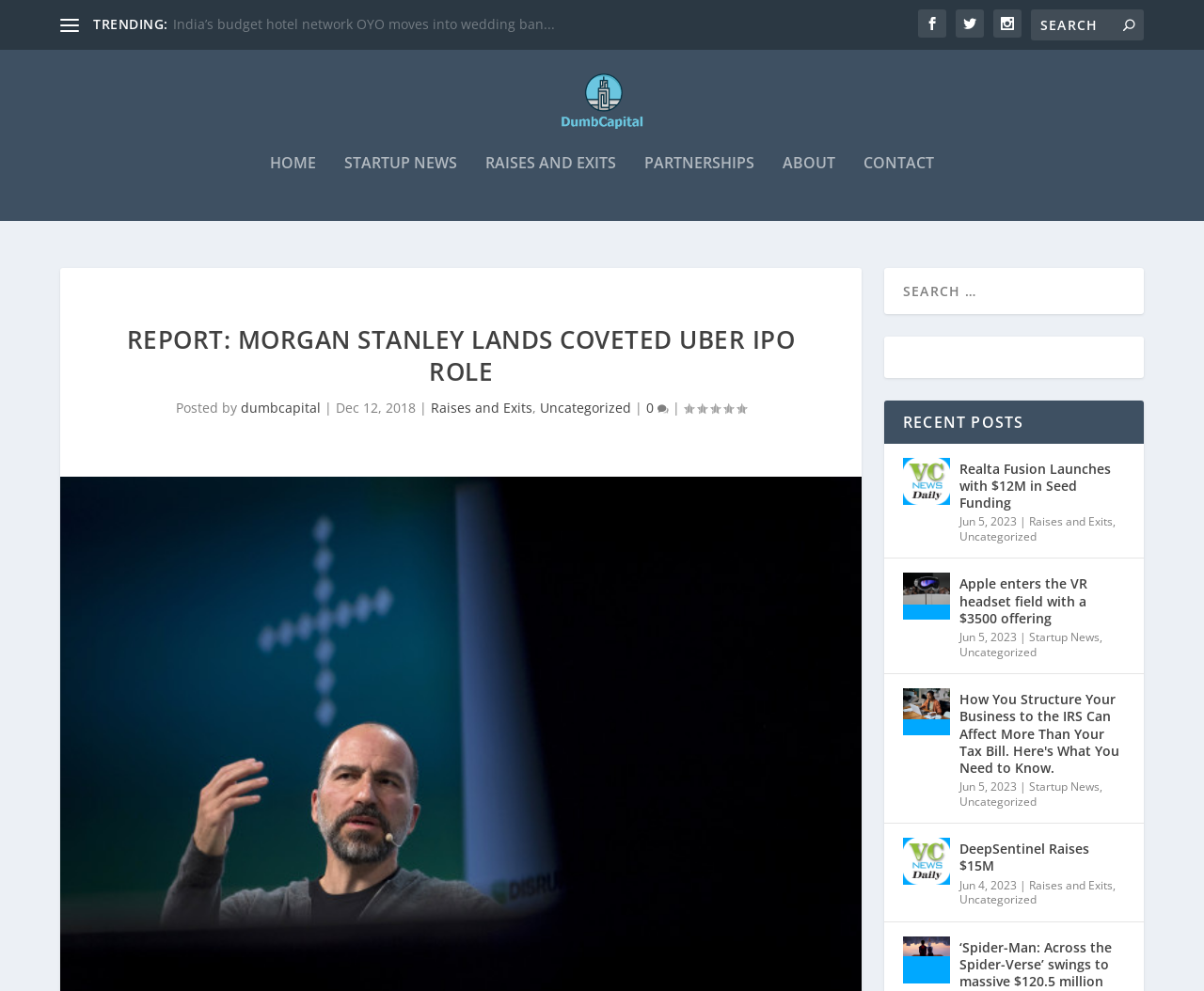Highlight the bounding box coordinates of the region I should click on to meet the following instruction: "Browse recent posts".

[0.734, 0.393, 0.95, 0.436]